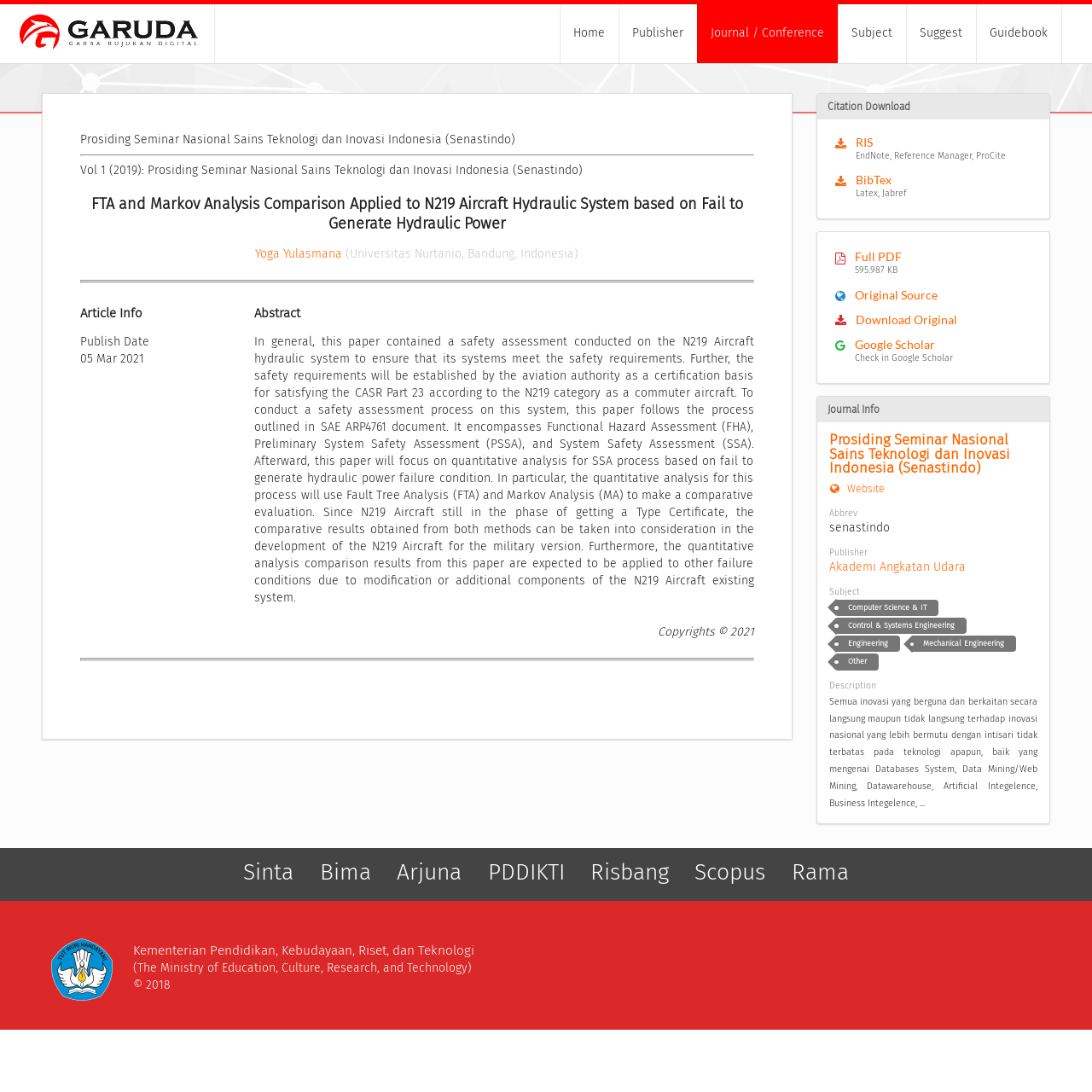From the webpage screenshot, predict the bounding box of the UI element that matches this description: "Full PDF 595.987 KB".

[0.777, 0.229, 0.945, 0.254]